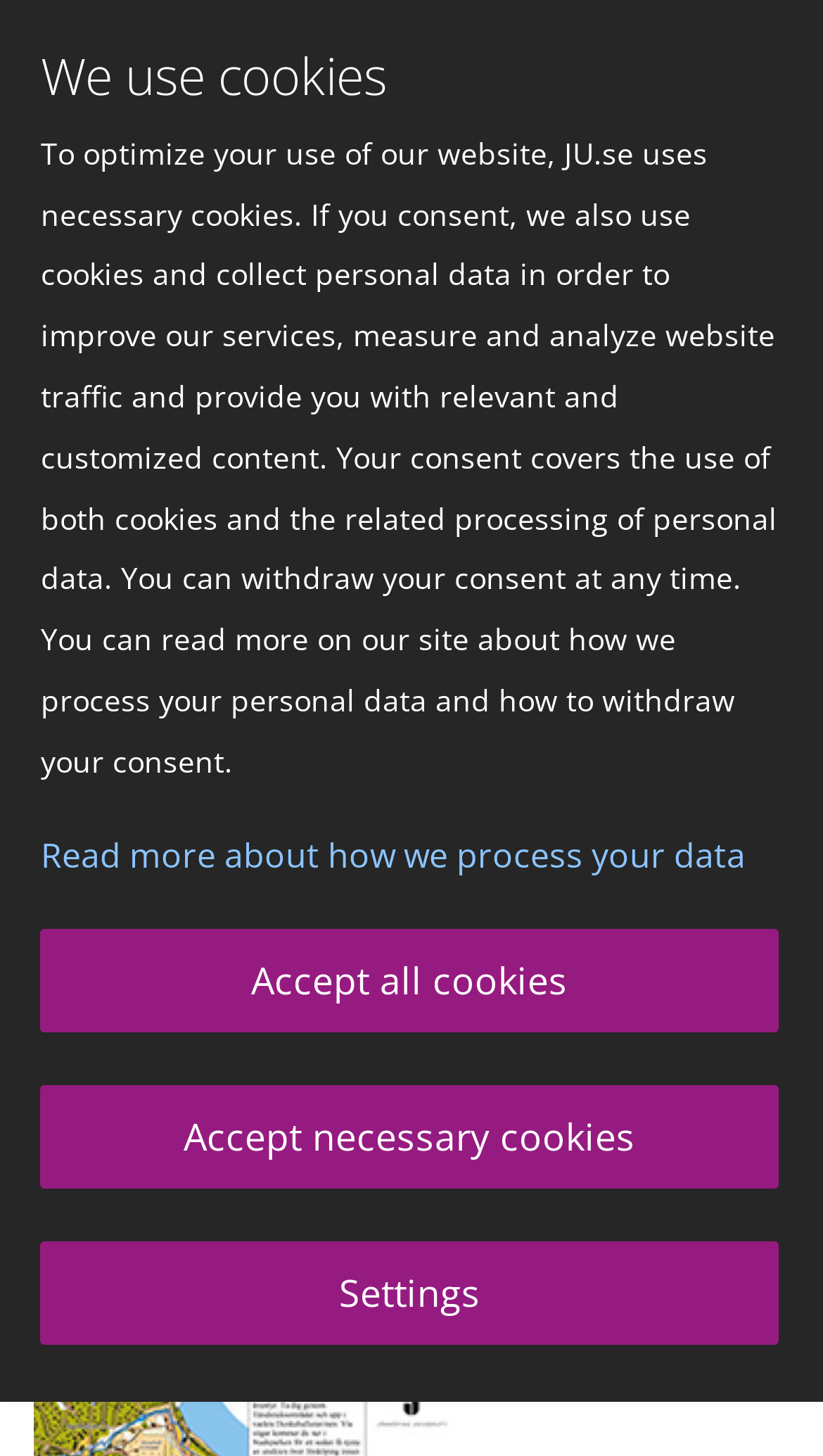Please pinpoint the bounding box coordinates for the region I should click to adhere to this instruction: "view collaboration page".

[0.327, 0.09, 0.591, 0.122]